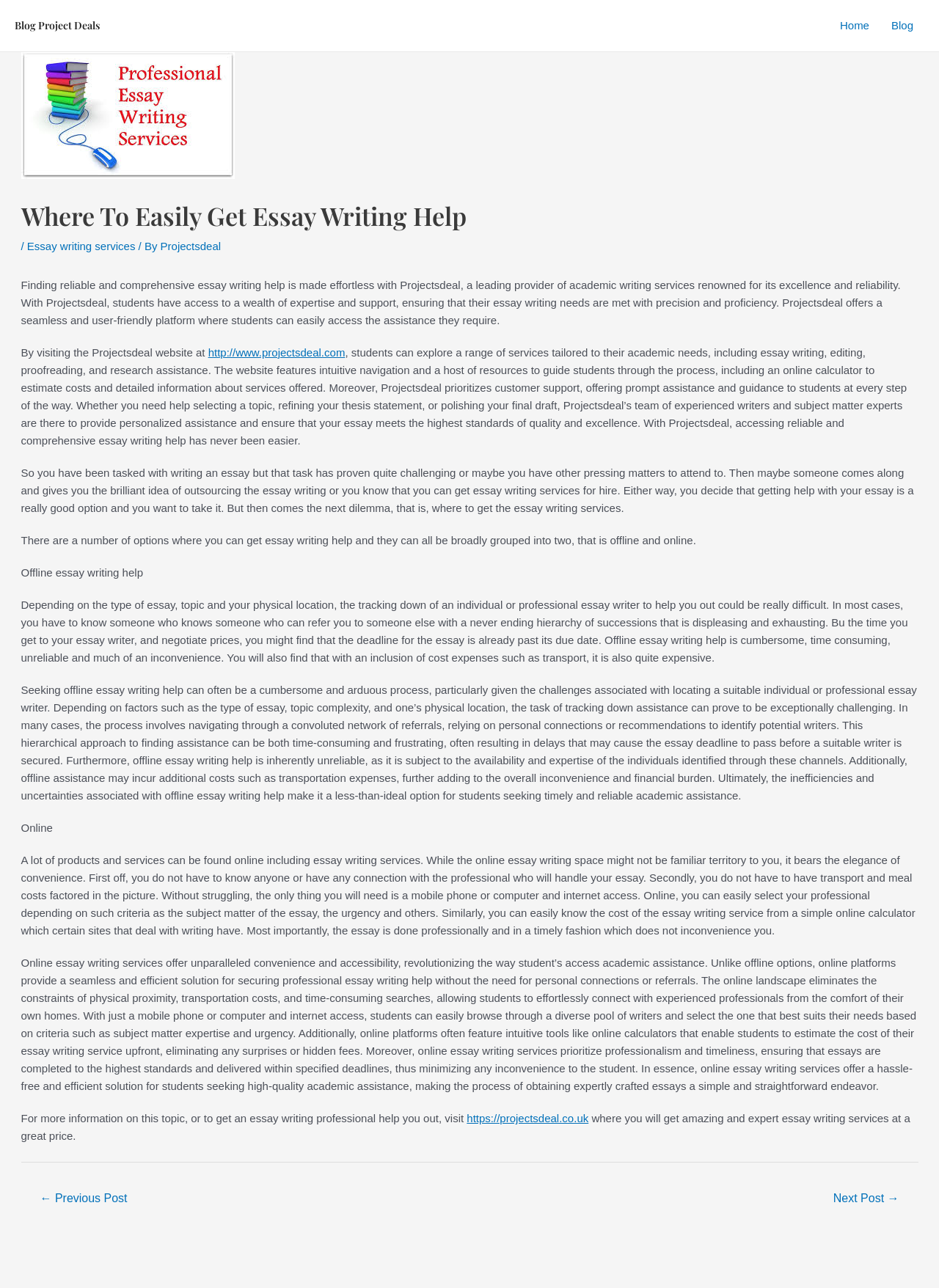Identify and provide the bounding box coordinates of the UI element described: "Home". The coordinates should be formatted as [left, top, right, bottom], with each number being a float between 0 and 1.

[0.883, 0.0, 0.937, 0.04]